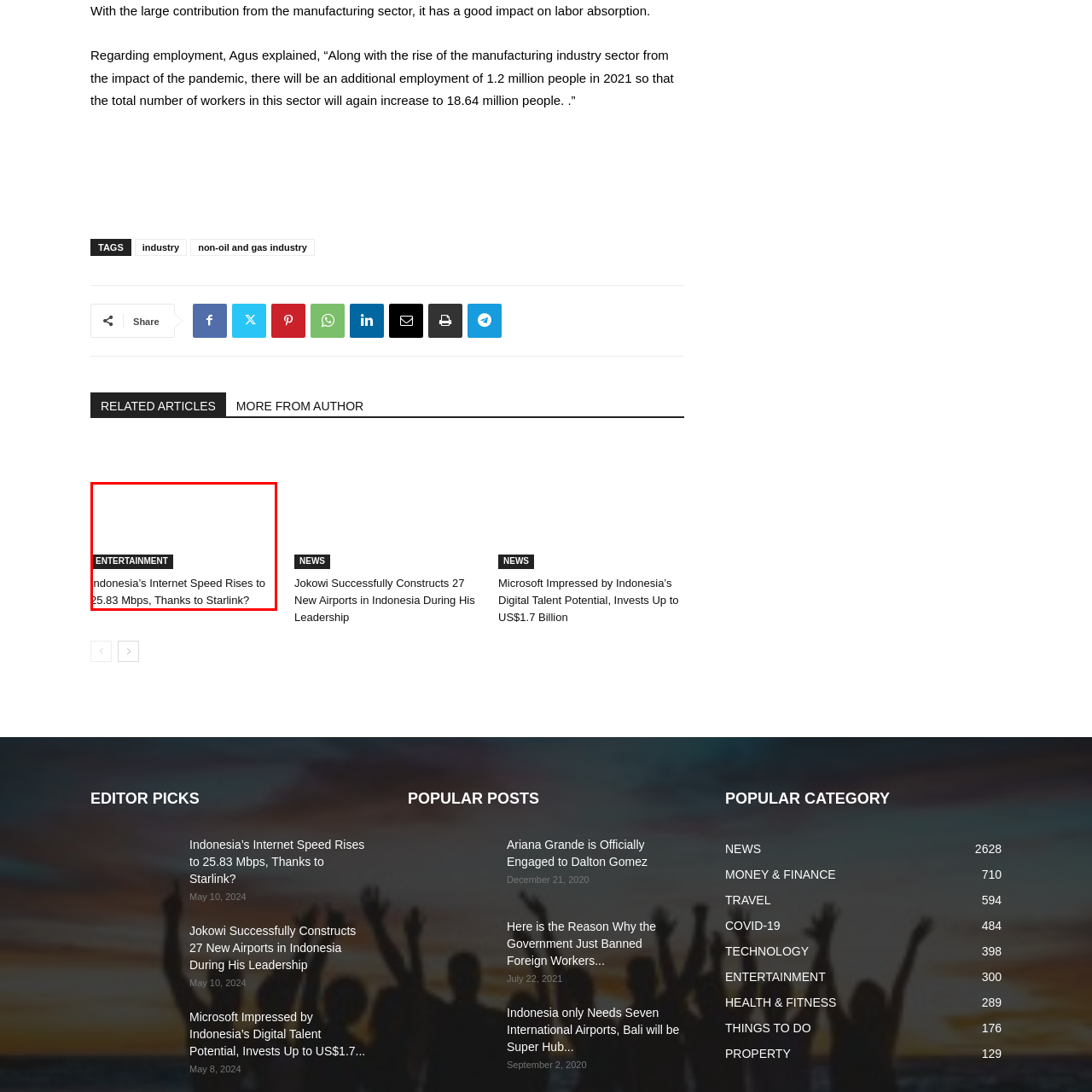In which section of the article is this topic positioned? Look at the image outlined by the red bounding box and provide a succinct answer in one word or a brief phrase.

Entertainment section